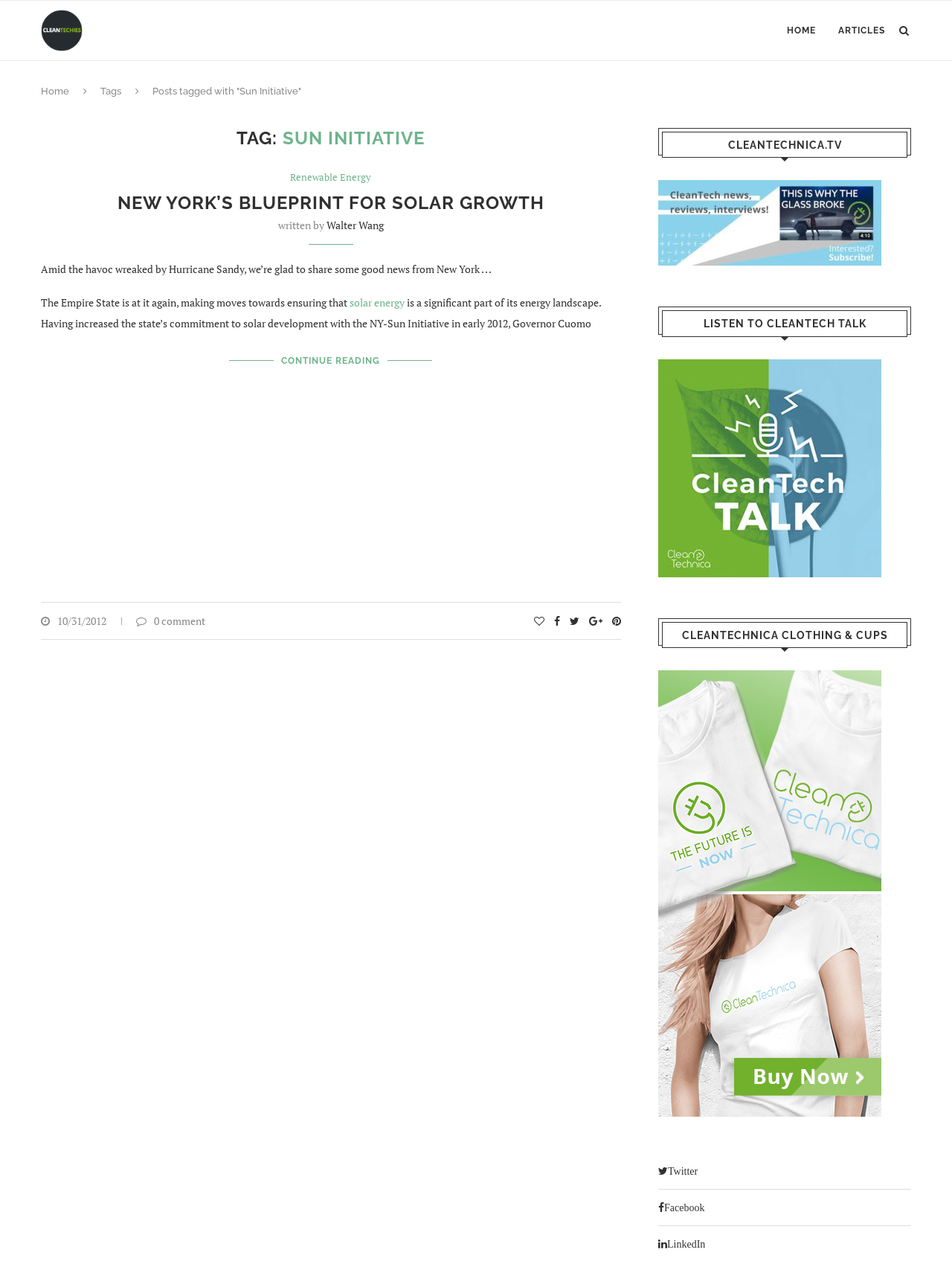Please identify the bounding box coordinates of the element's region that I should click in order to complete the following instruction: "Read the article 'NEW YORK’S BLUEPRINT FOR SOLAR GROWTH'". The bounding box coordinates consist of four float numbers between 0 and 1, i.e., [left, top, right, bottom].

[0.043, 0.152, 0.652, 0.169]